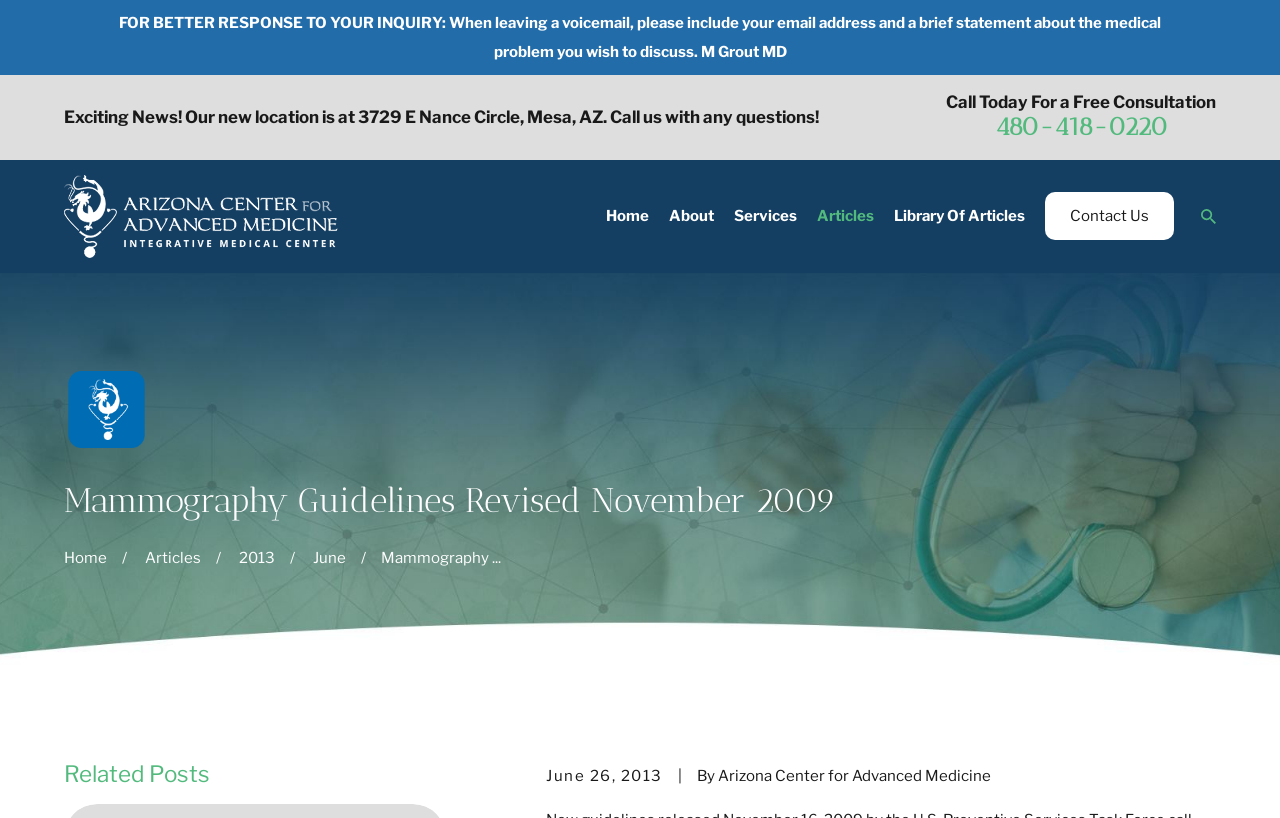Determine the bounding box coordinates of the clickable area required to perform the following instruction: "Navigate to the About page". The coordinates should be represented as four float numbers between 0 and 1: [left, top, right, bottom].

[0.523, 0.229, 0.558, 0.3]